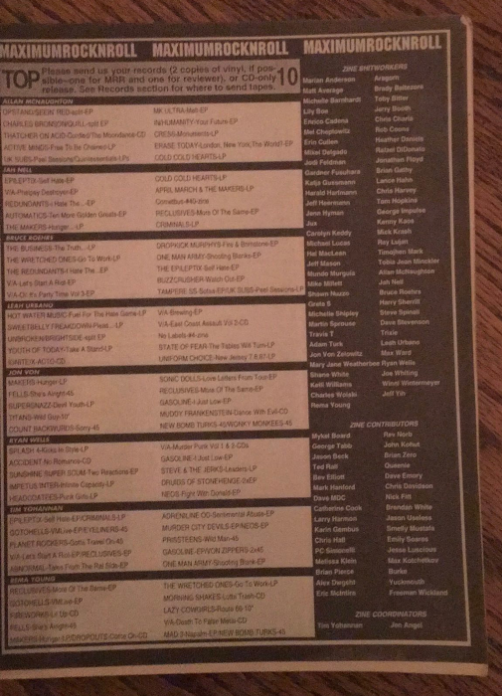Explain the image in a detailed and descriptive way.

The image displays a vintage page from the June 1997 issue of "Maximum Rock’n’Roll," a prominent punk rock magazine. The layout features a list of top records and contributions, arranged in a structured format. This includes band names, album titles, and formats—such as LPs and EPs—highlighting influential releases in the punk scene of that era. 

At the top, the magazine's distinctive logo is visible, reinforcing its identity within underground music culture. The page also includes listings of zine contributors, showcasing the collaborative spirit of the punk community. The caption beneath the image notes that it enumerates the credits for "Maximum Rock’n’Roll," specifically mentioning both Aragorn! and Jen Angel, suggesting a connection to their distinct contributions in the punk movement. This historical snapshot encapsulates the vibrant intersection of music and activism characteristic of the time.